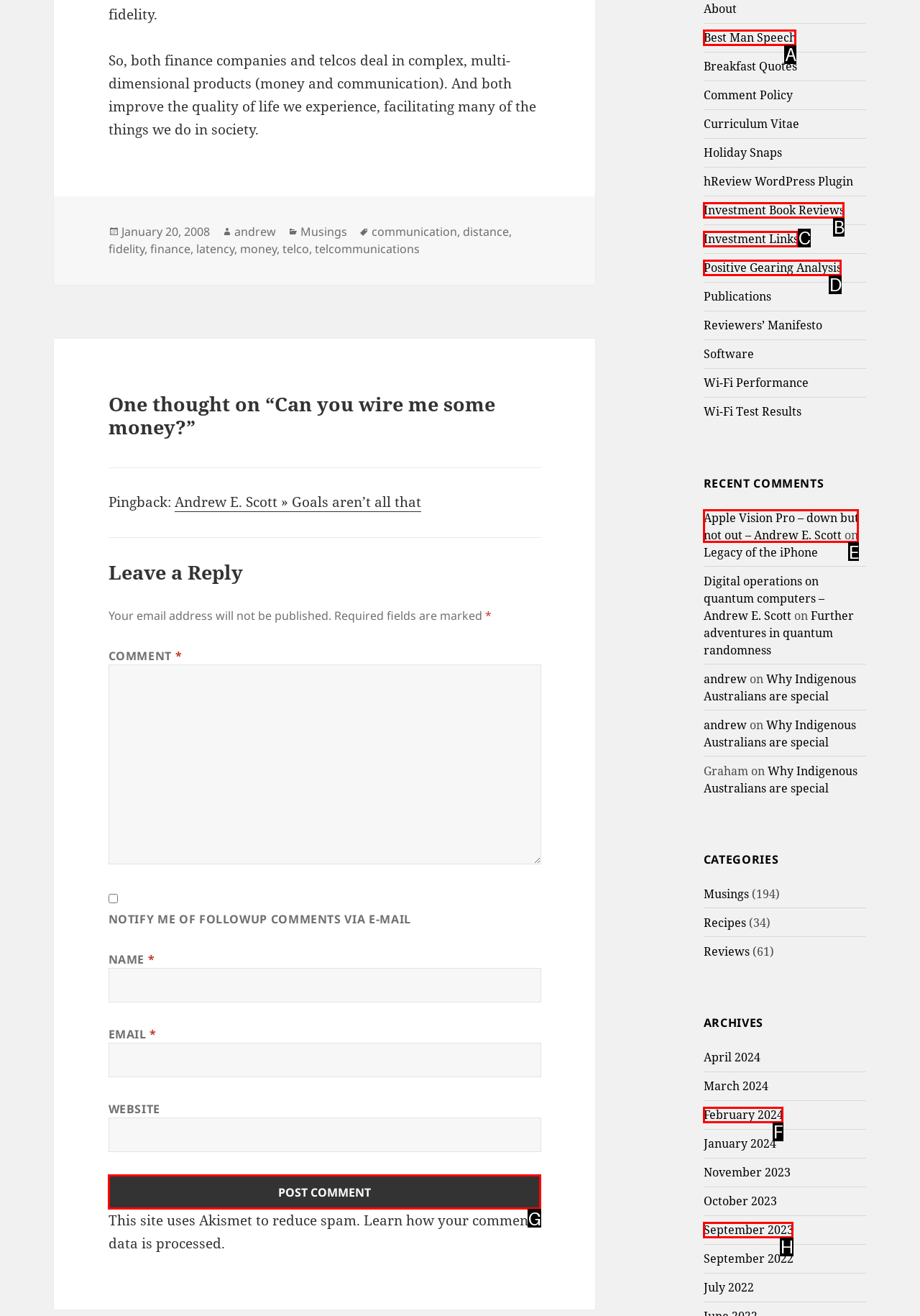Determine which option matches the element description: name="submit" value="Post Comment"
Reply with the letter of the appropriate option from the options provided.

G